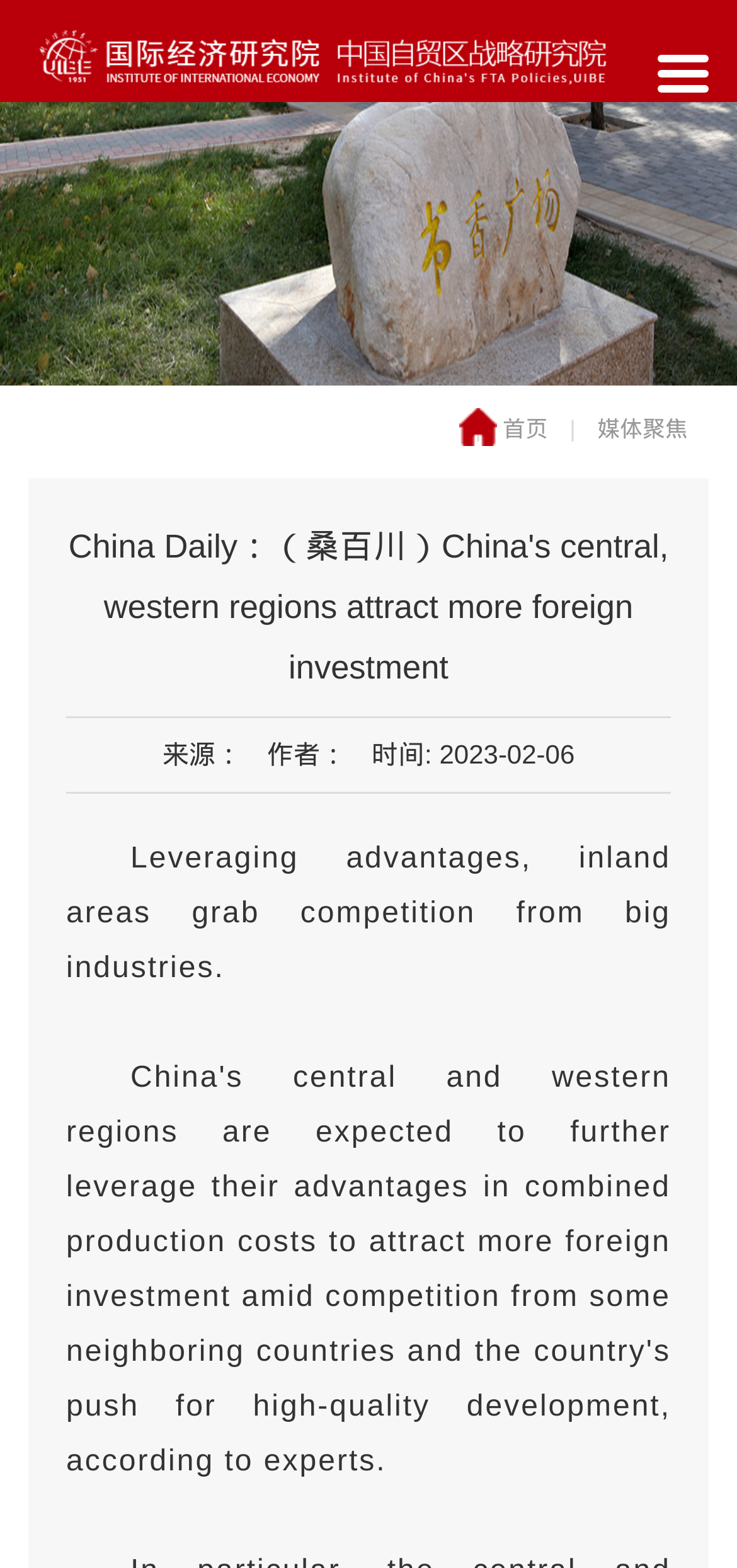Based on the image, provide a detailed and complete answer to the question: 
What is the date of the latest article?

I found the date of the latest article by looking at the static text element on the webpage, which is '时间: 2023-02-06'.